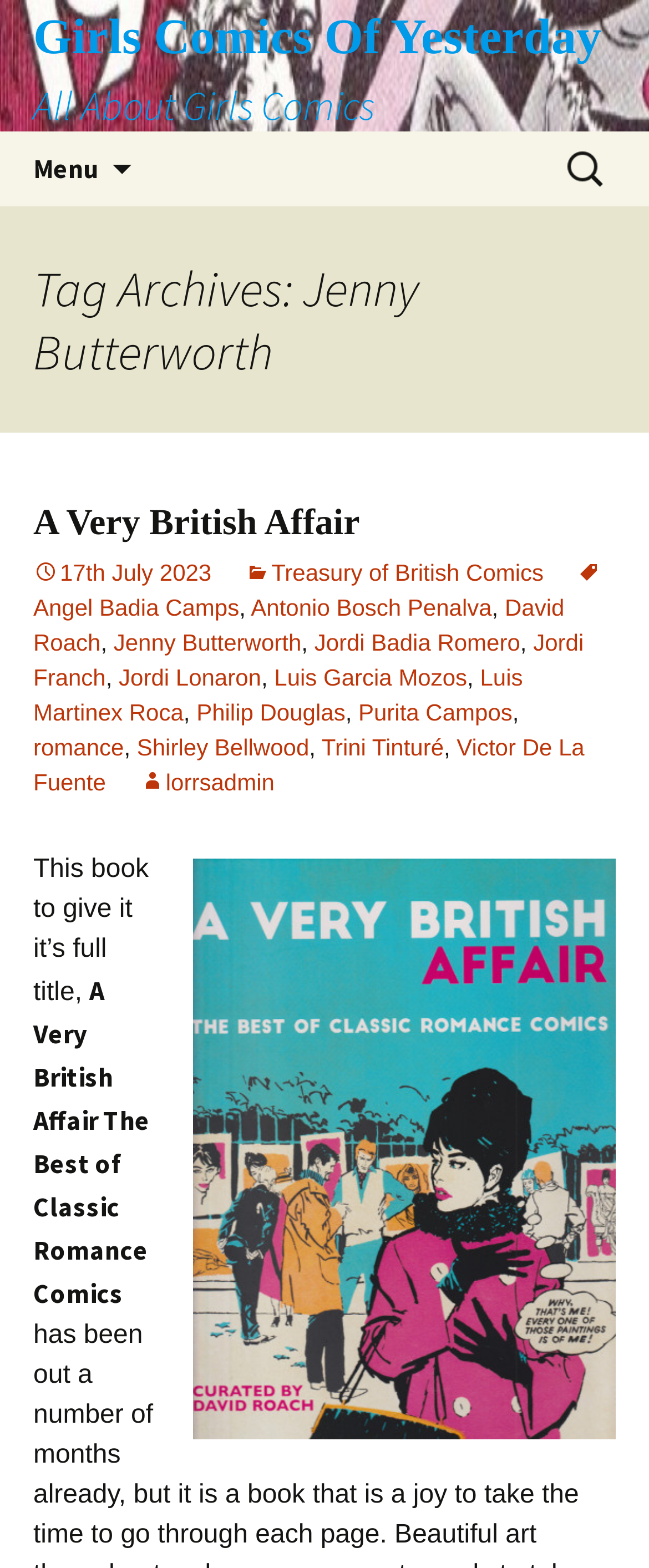How many links are there in the primary menu?
Kindly offer a detailed explanation using the data available in the image.

The primary menu is controlled by the button element 'Menu ' and it has only one link element 'Skip to content' as its sibling.